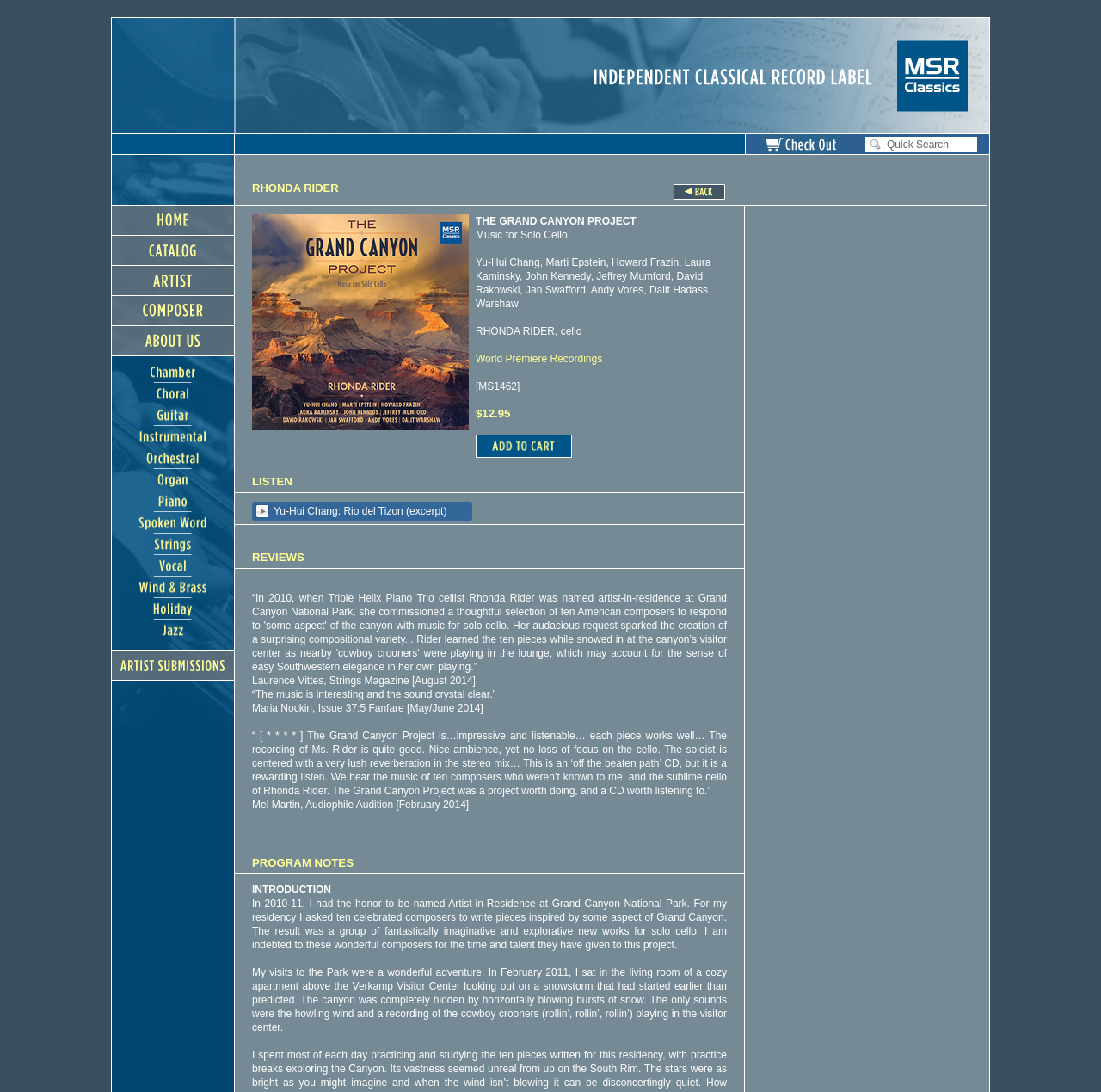Extract the bounding box coordinates of the UI element described: "name="submission" title="Artist Submission"". Provide the coordinates in the format [left, top, right, bottom] with values ranging from 0 to 1.

[0.102, 0.614, 0.212, 0.625]